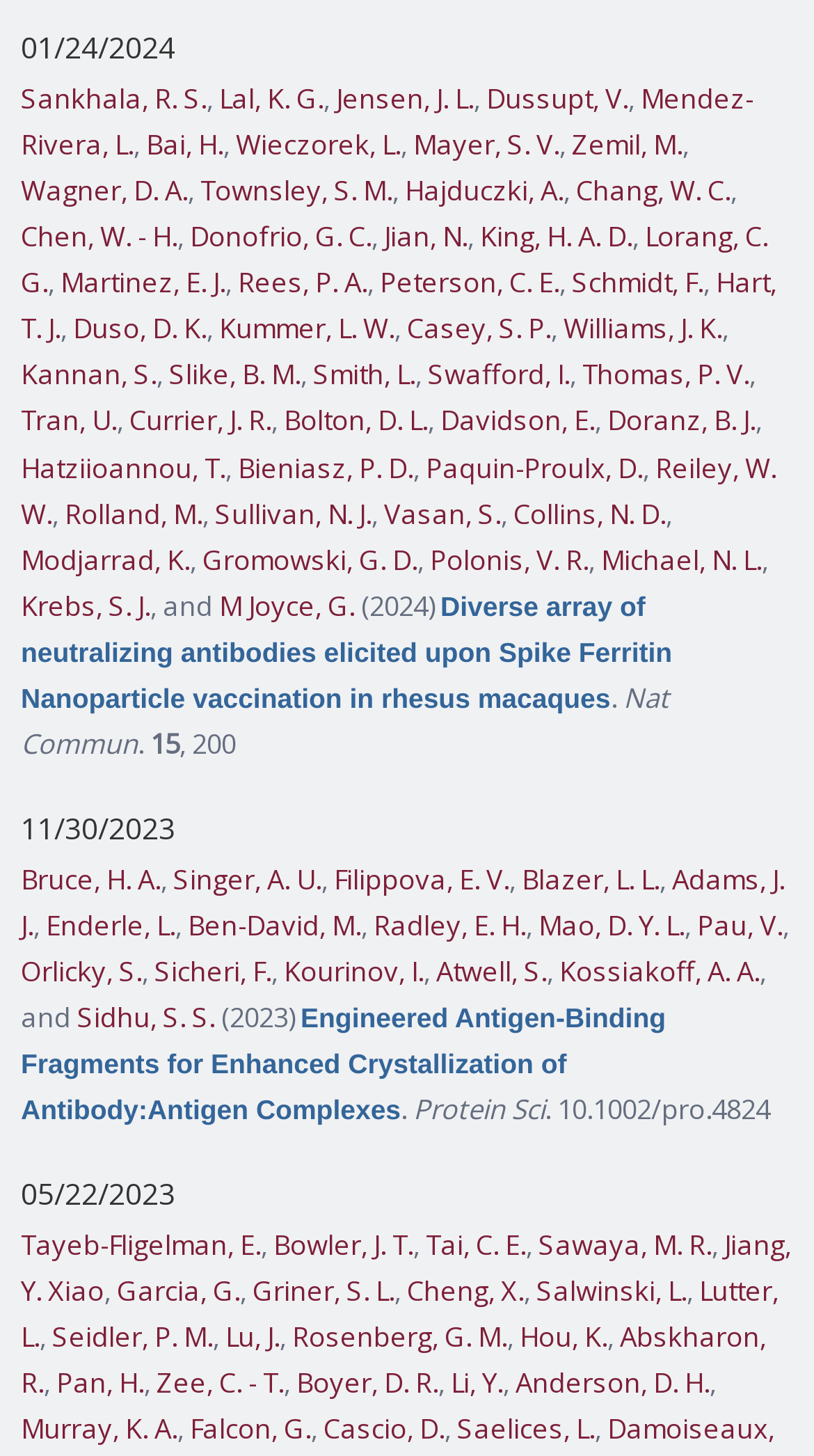Answer the following query with a single word or phrase:
What is the title of the first publication?

Diverse array of neutralizing antibodies elicited upon Spike Ferritin Nanoparticle vaccination in rhesus macaques